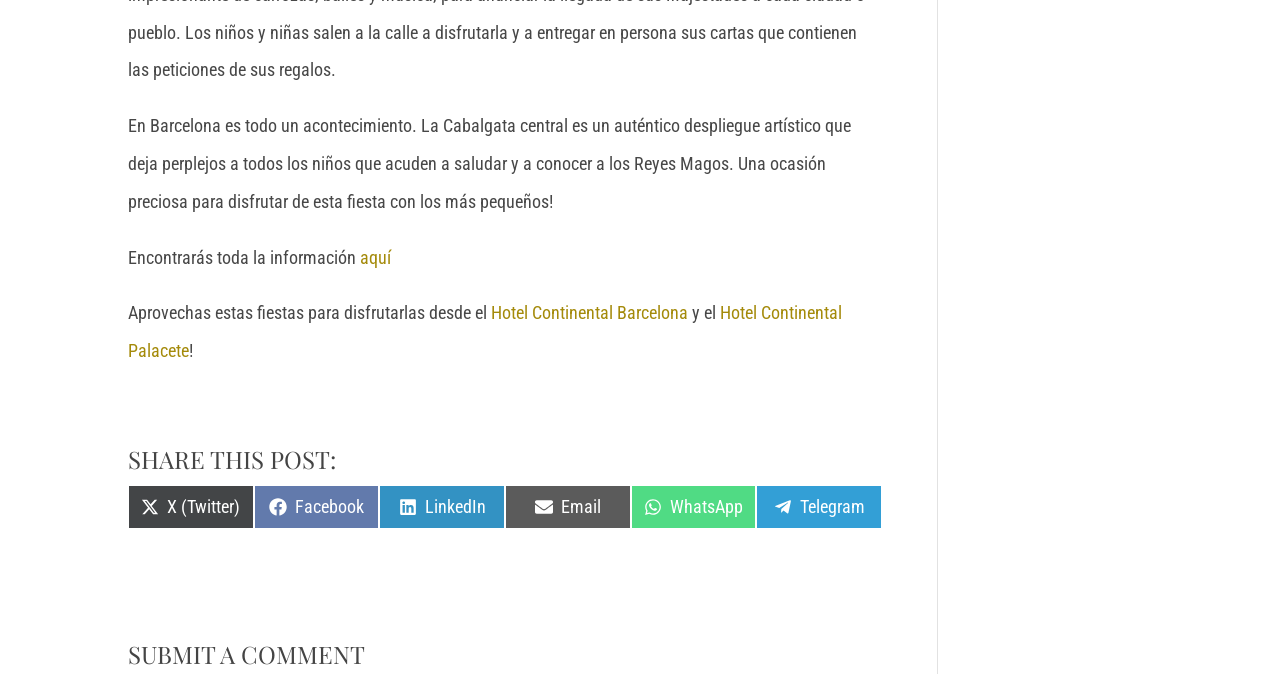What is the purpose of the 'SHARE THIS POST:' section?
Please ensure your answer to the question is detailed and covers all necessary aspects.

The purpose of the 'SHARE THIS POST:' section is to allow users to share the post on various social media platforms, as indicated by the heading 'SHARE THIS POST:' and the links provided below it.